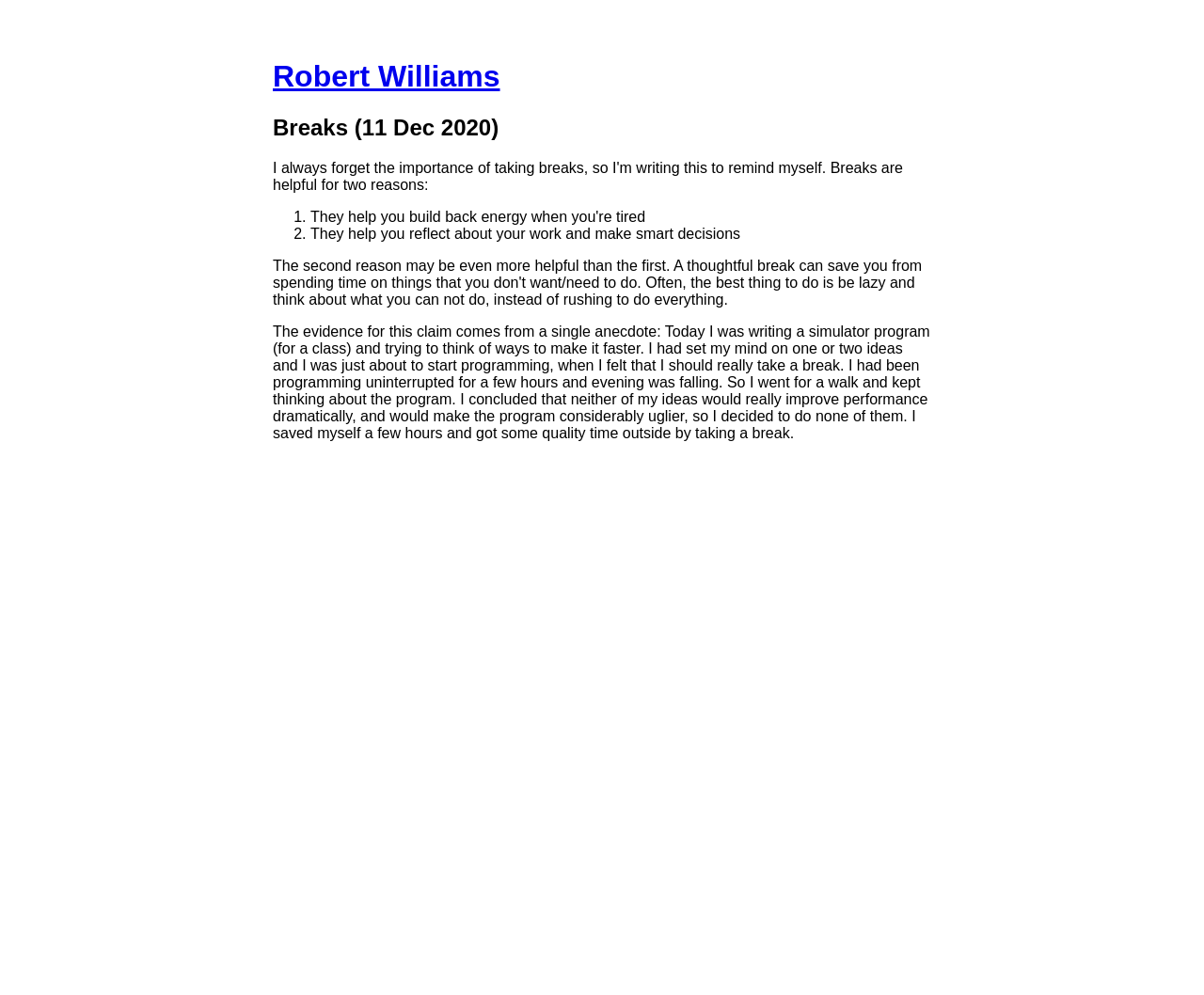Answer the question with a brief word or phrase:
What is the author's name?

Robert Williams